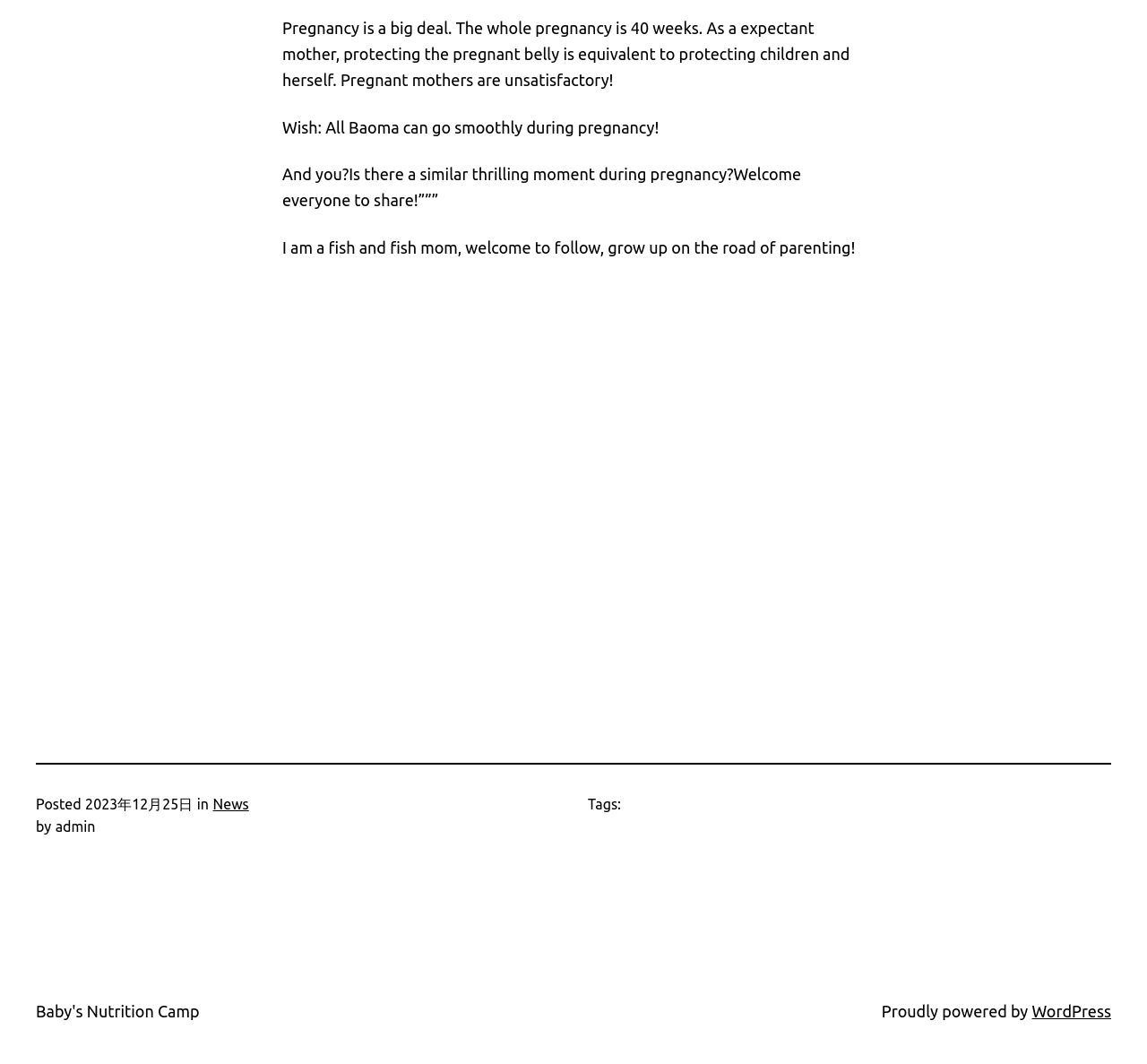What is the name of the website platform?
Please provide a single word or phrase based on the screenshot.

WordPress